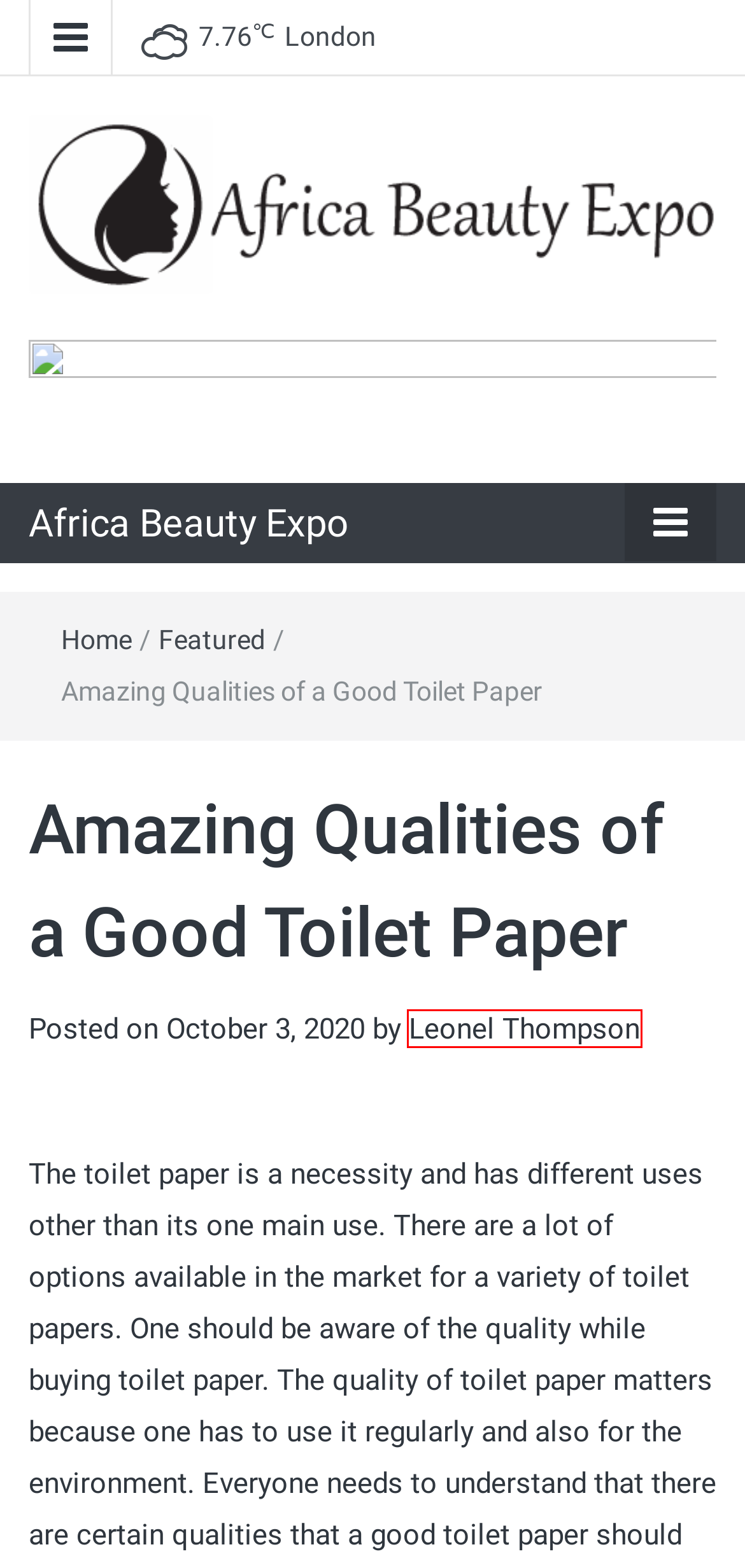Look at the screenshot of a webpage with a red bounding box and select the webpage description that best corresponds to the new page after clicking the element in the red box. Here are the options:
A. July, 2020 - Africa Beauty Expo
B. May, 2021 - Africa Beauty Expo
C. September, 2021 - Africa Beauty Expo
D. August, 2020 - Africa Beauty Expo
E. Featured - Africa Beauty Expo
F. home - Africa Beauty Expo
G. Lifestyle - Africa Beauty Expo
H. Leonel Thompson - Africa Beauty Expo

H